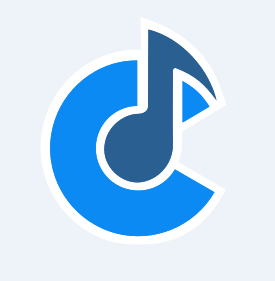Give a concise answer using one word or a phrase to the following question:
What color is the musical note?

Vibrant blue